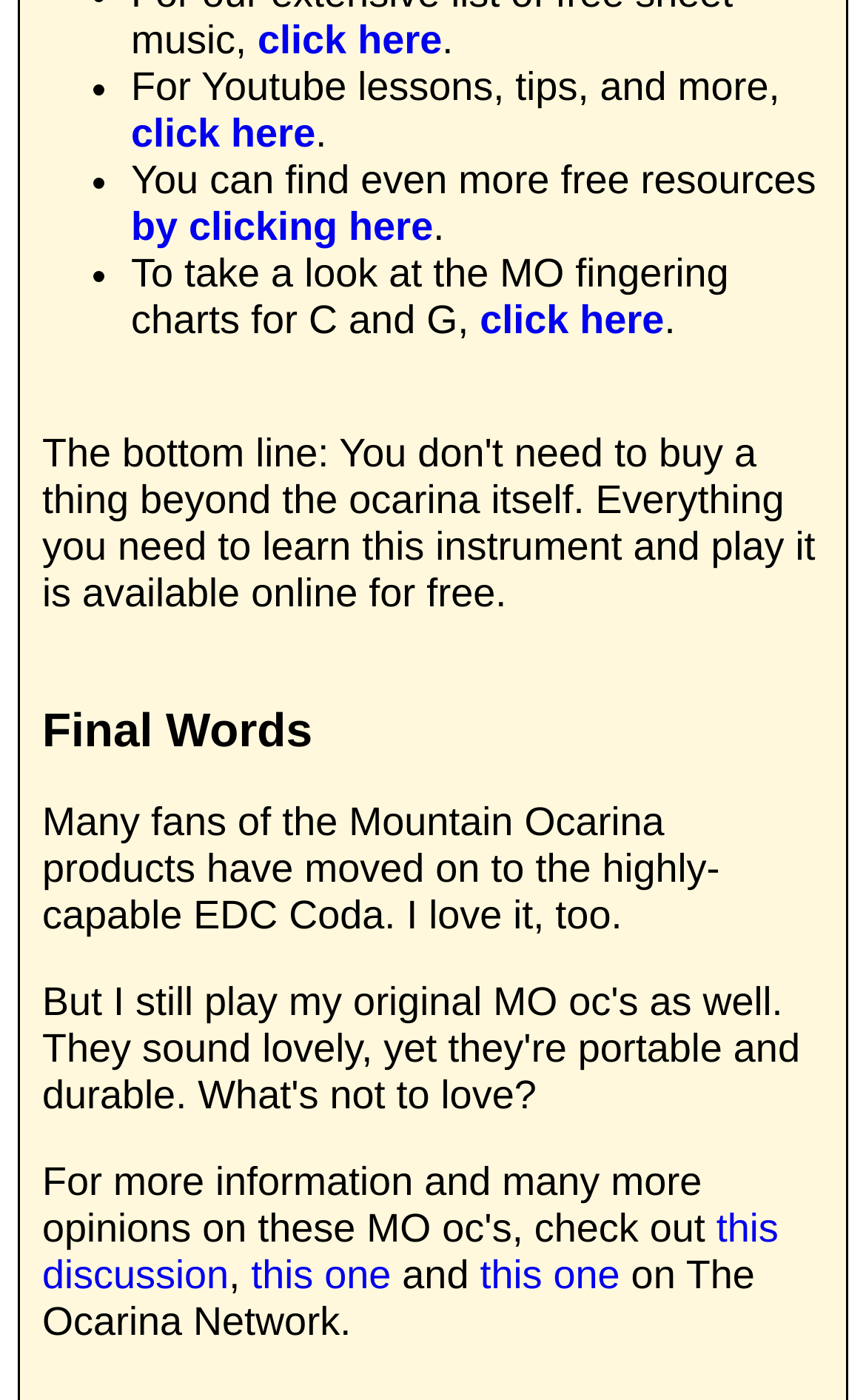What is the topic of the first list item?
Please ensure your answer to the question is detailed and covers all necessary aspects.

The first list item starts with a bullet point and the text 'For Youtube lessons, tips, and more,' which indicates that the topic of the first list item is related to Youtube lessons.